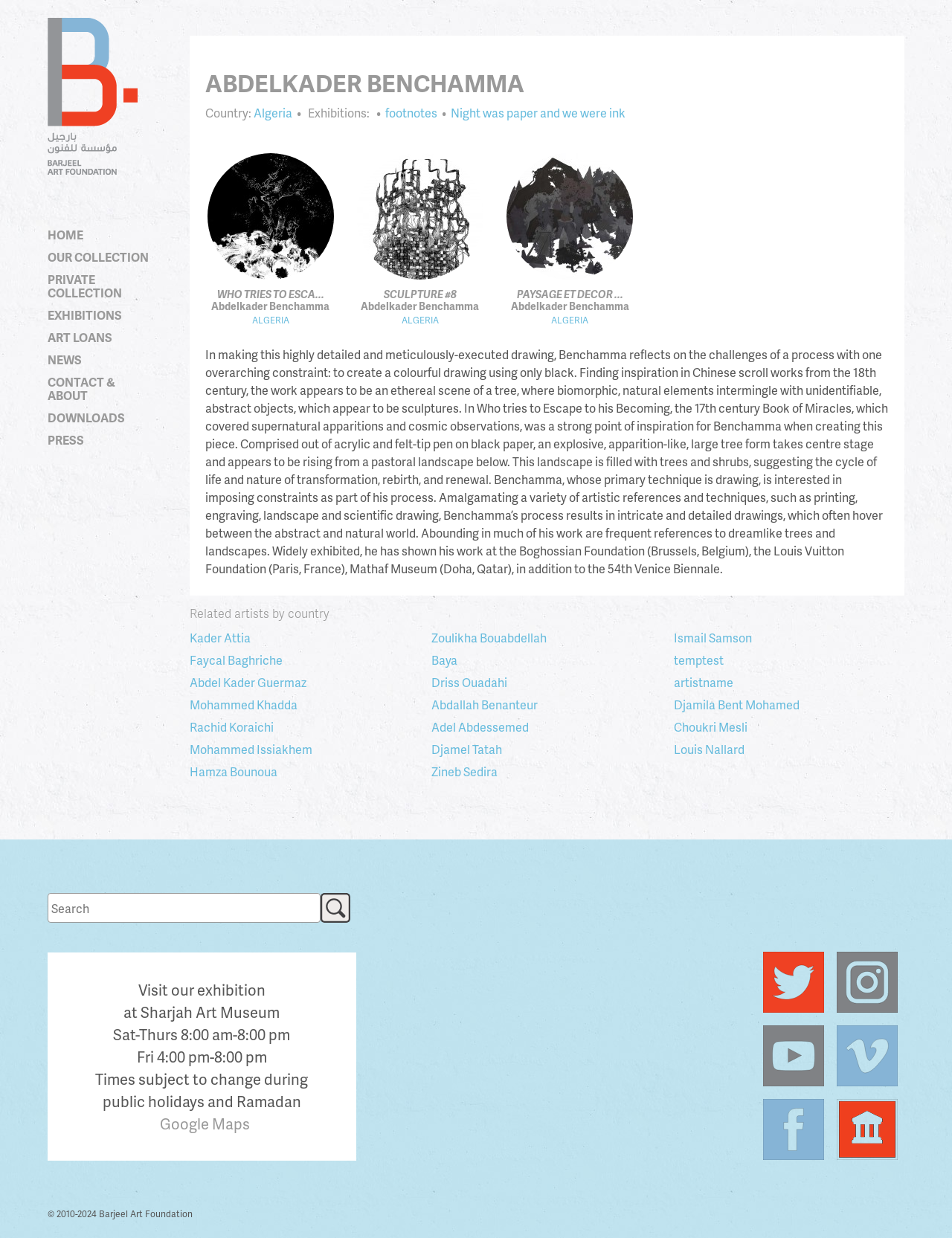What is the name of the artist featured on this webpage?
Using the image, give a concise answer in the form of a single word or short phrase.

Abdelkader Benchamma